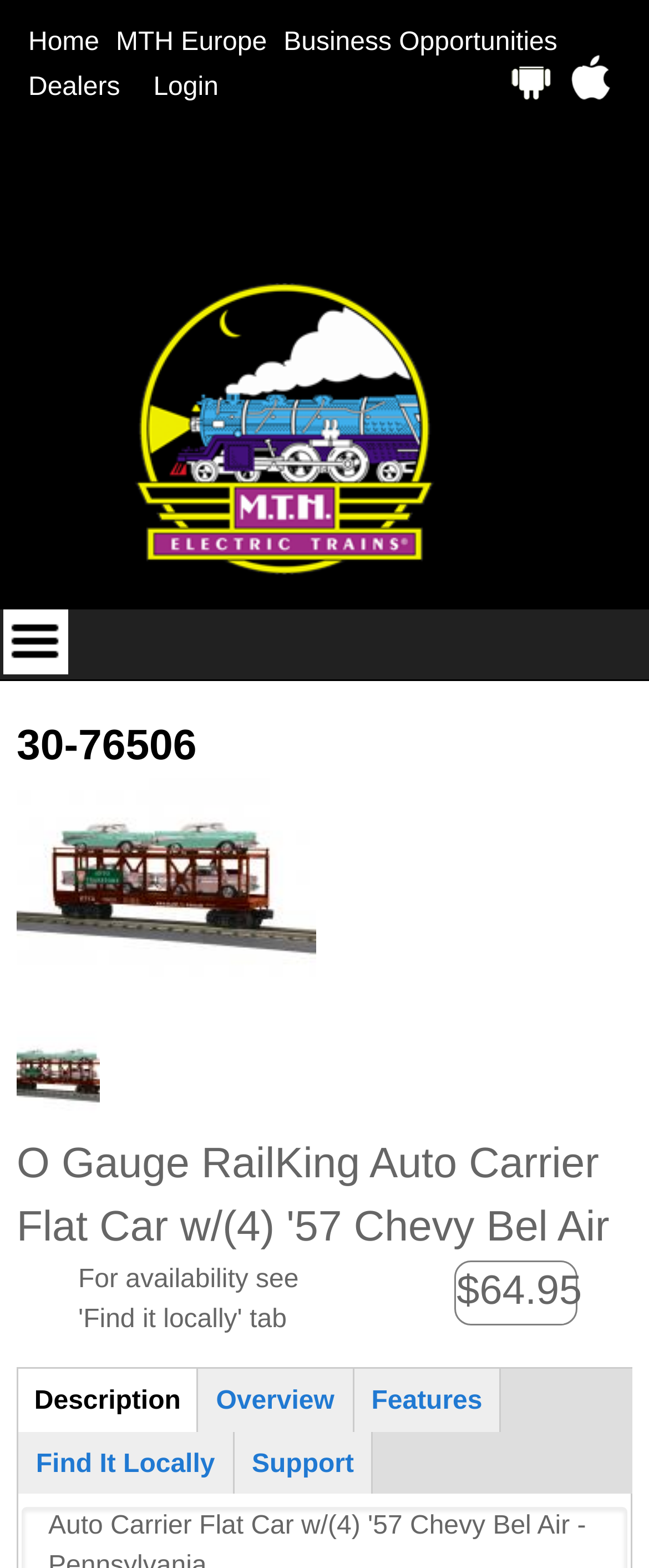Please identify the coordinates of the bounding box that should be clicked to fulfill this instruction: "check product price".

[0.704, 0.809, 0.897, 0.838]